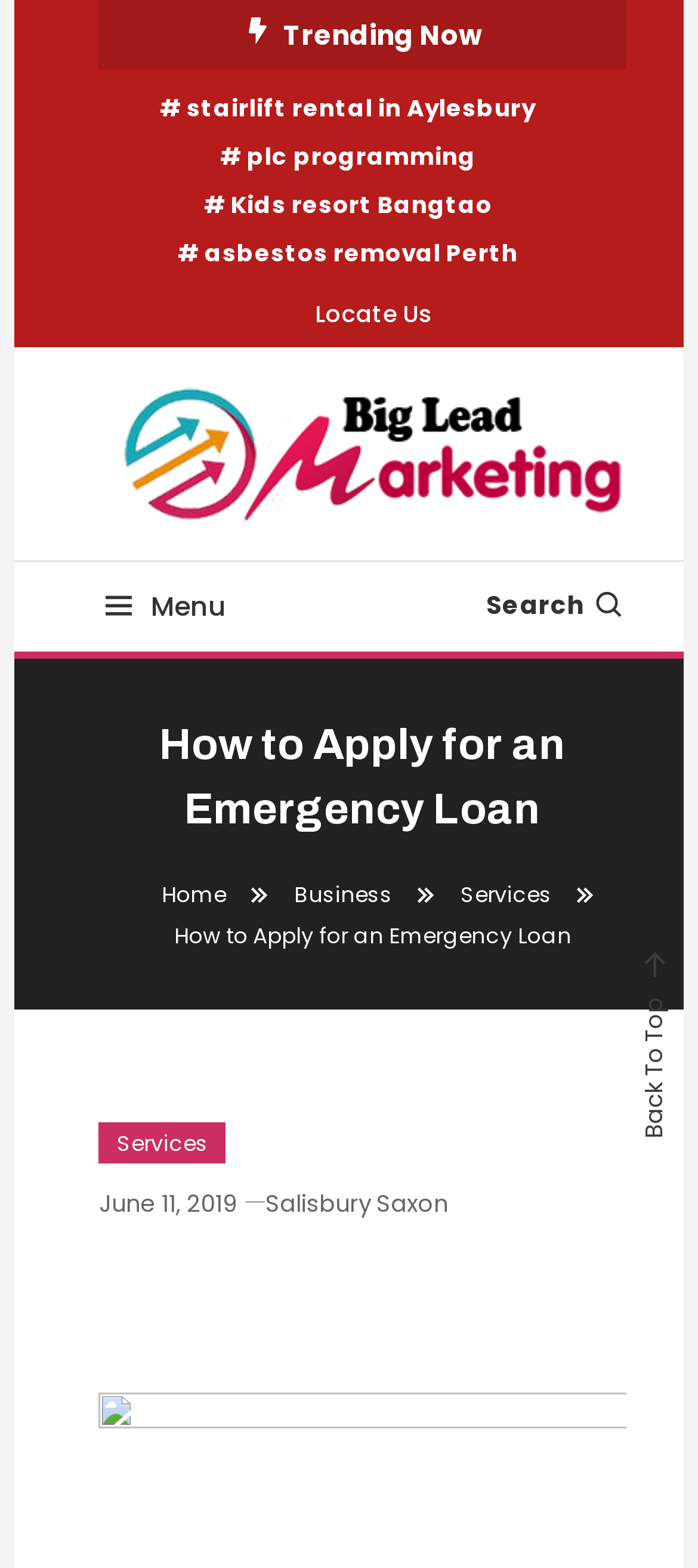Please specify the bounding box coordinates of the clickable region to carry out the following instruction: "visit home page". The coordinates should be four float numbers between 0 and 1, in the format [left, top, right, bottom].

None